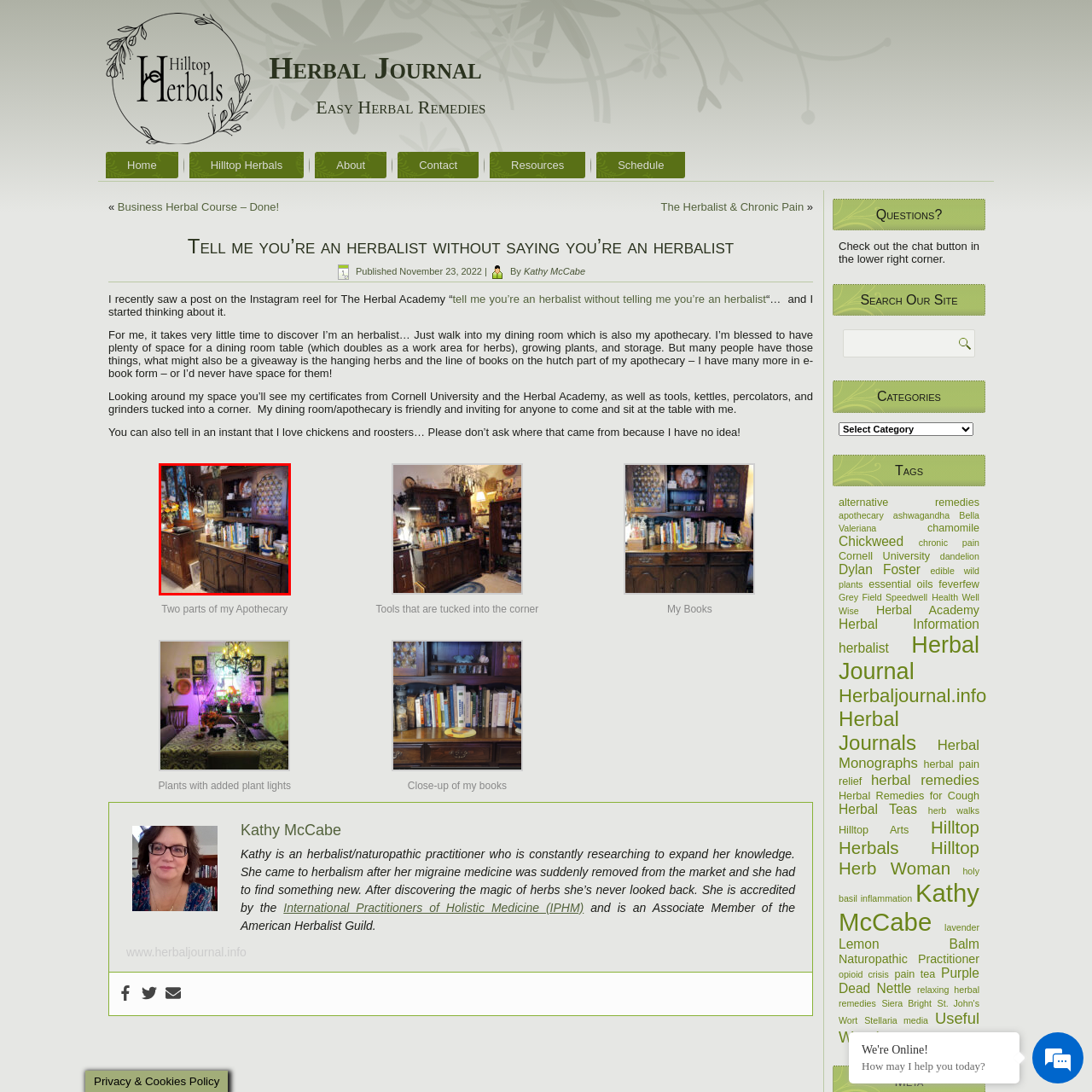Offer a detailed caption for the image that is surrounded by the red border.

This image showcases a beautifully arranged apothecary space that reflects a blend of functionality and aesthetic charm. In the foreground, a wooden sideboard displays an assortment of books related to herbalism and natural remedies, hinting at the owner’s passion for herbal knowledge. The books are neatly organized, suggesting an inviting area for study and reference.

Adjacent to the sideboard, a collection of kitchenware is visible, including various jars and containers, indicating the space is not only for storage but also for preparation. Decorative elements like a vibrant bouquet of flowers add a touch of warmth and liveliness to the scene, enhancing the cozy atmosphere of this herbalist's workspace.

Overall, this image provides a glimpse into the personal and practical aspects of an herbalist's life, where learning, preparation, and nature intertwine seamlessly within the comforts of home.